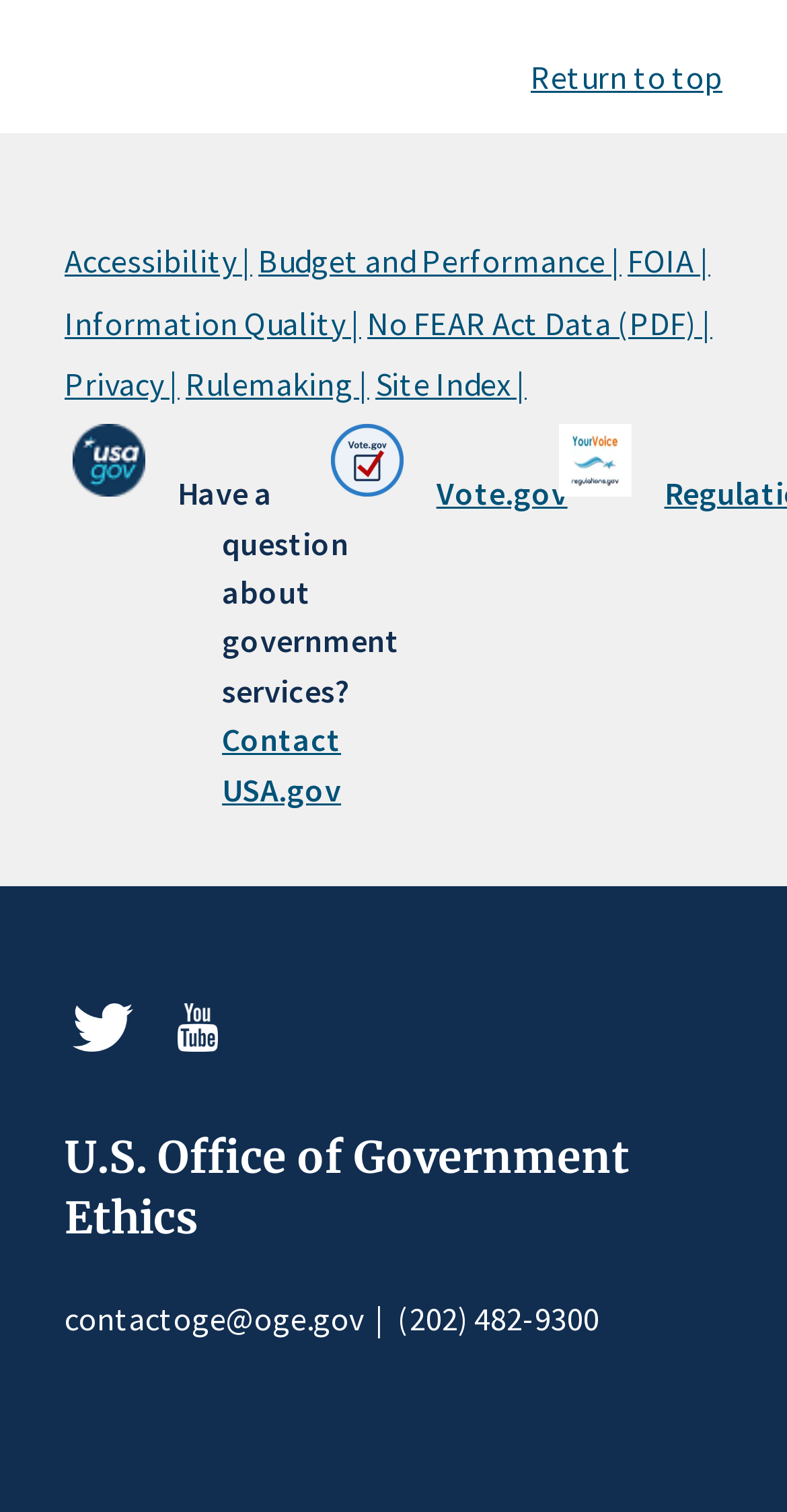Please locate the clickable area by providing the bounding box coordinates to follow this instruction: "Contact USA.gov".

[0.282, 0.327, 0.433, 0.386]